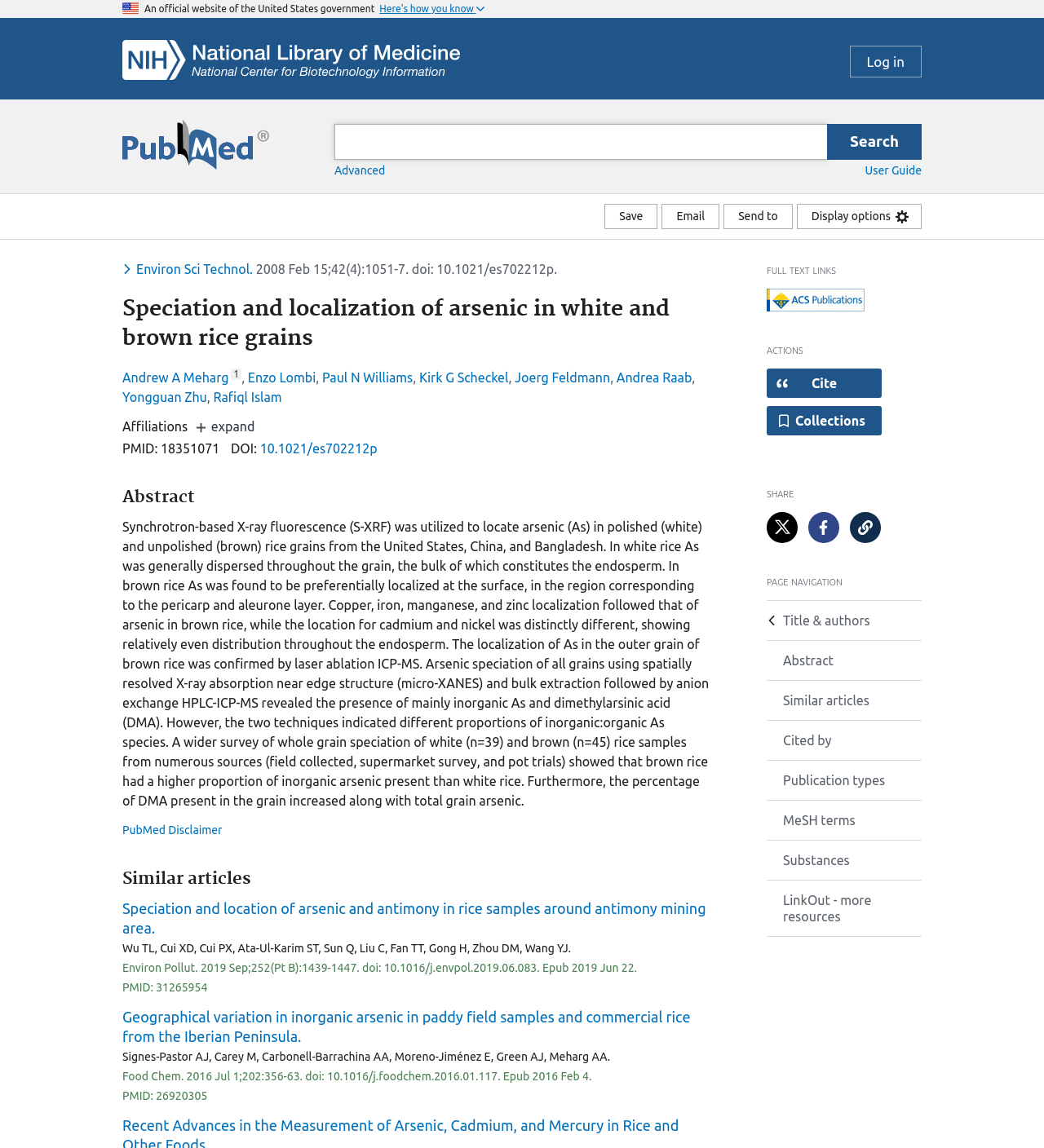What is the name of the journal?
Look at the image and respond with a one-word or short-phrase answer.

Environmental science & technology